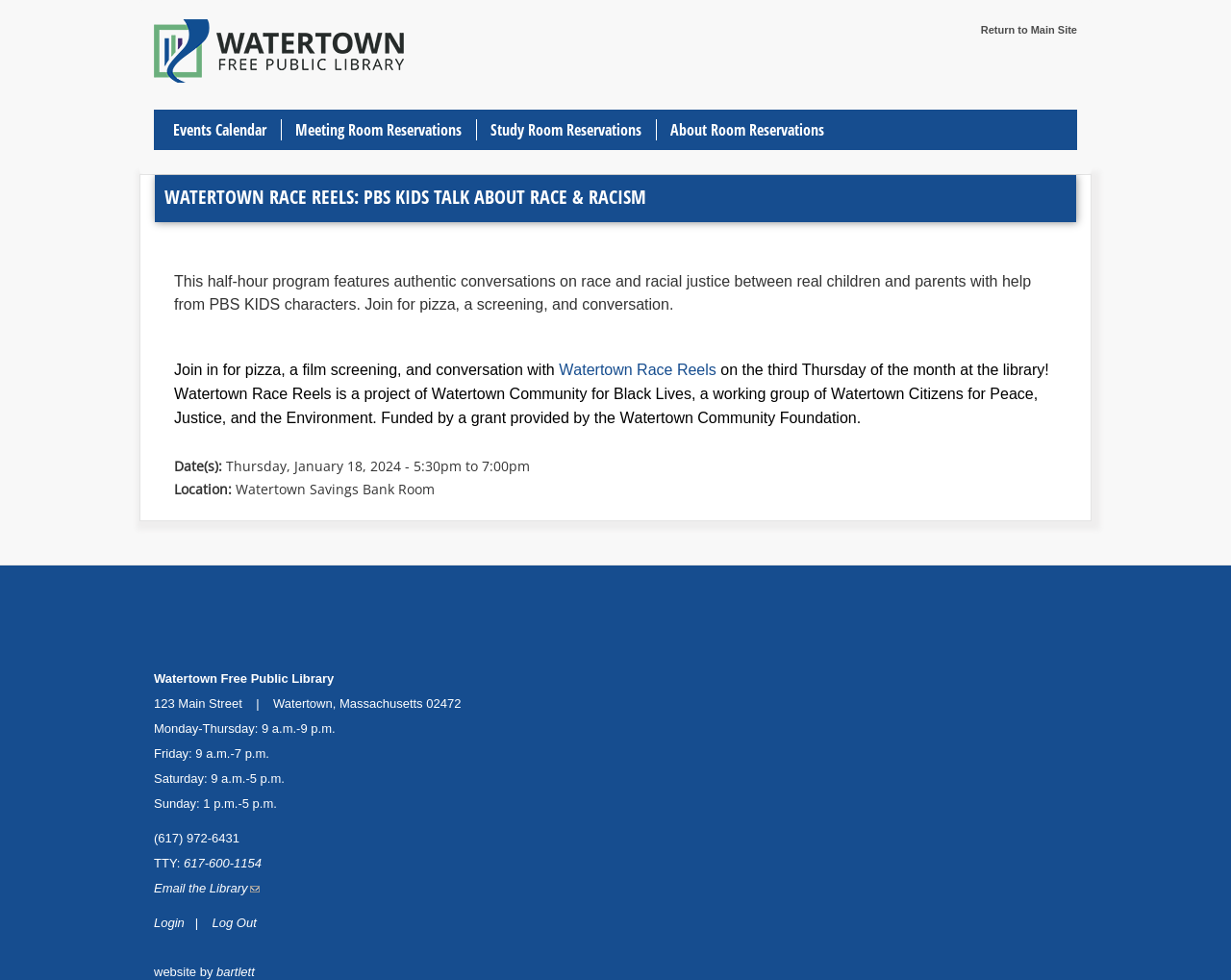Please determine the bounding box coordinates for the UI element described here. Use the format (top-left x, top-left y, bottom-right x, bottom-right y) with values bounded between 0 and 1: brian.remsberg@us.michelin.com

None